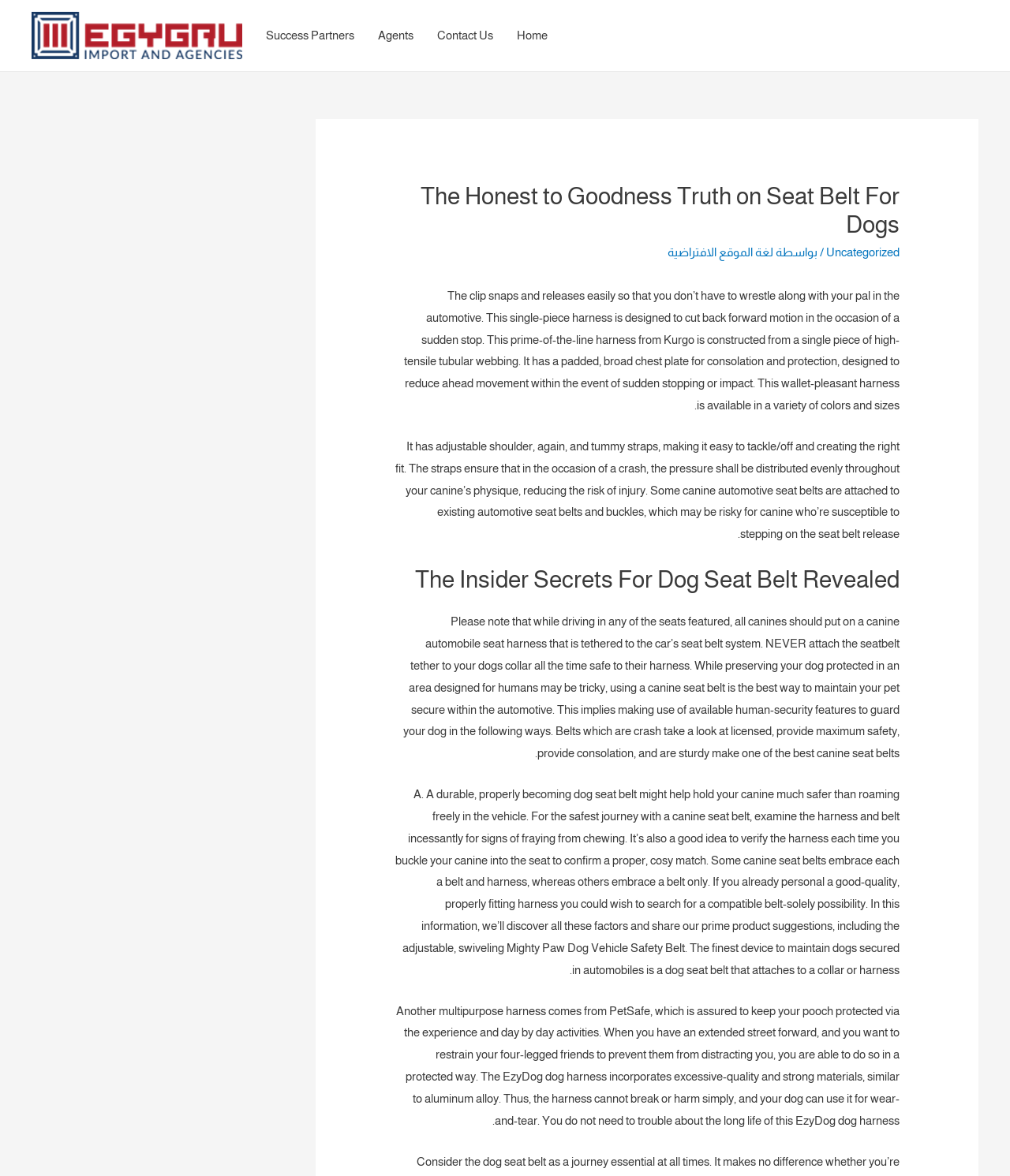Show the bounding box coordinates for the HTML element as described: "Home".

[0.5, 0.0, 0.554, 0.06]